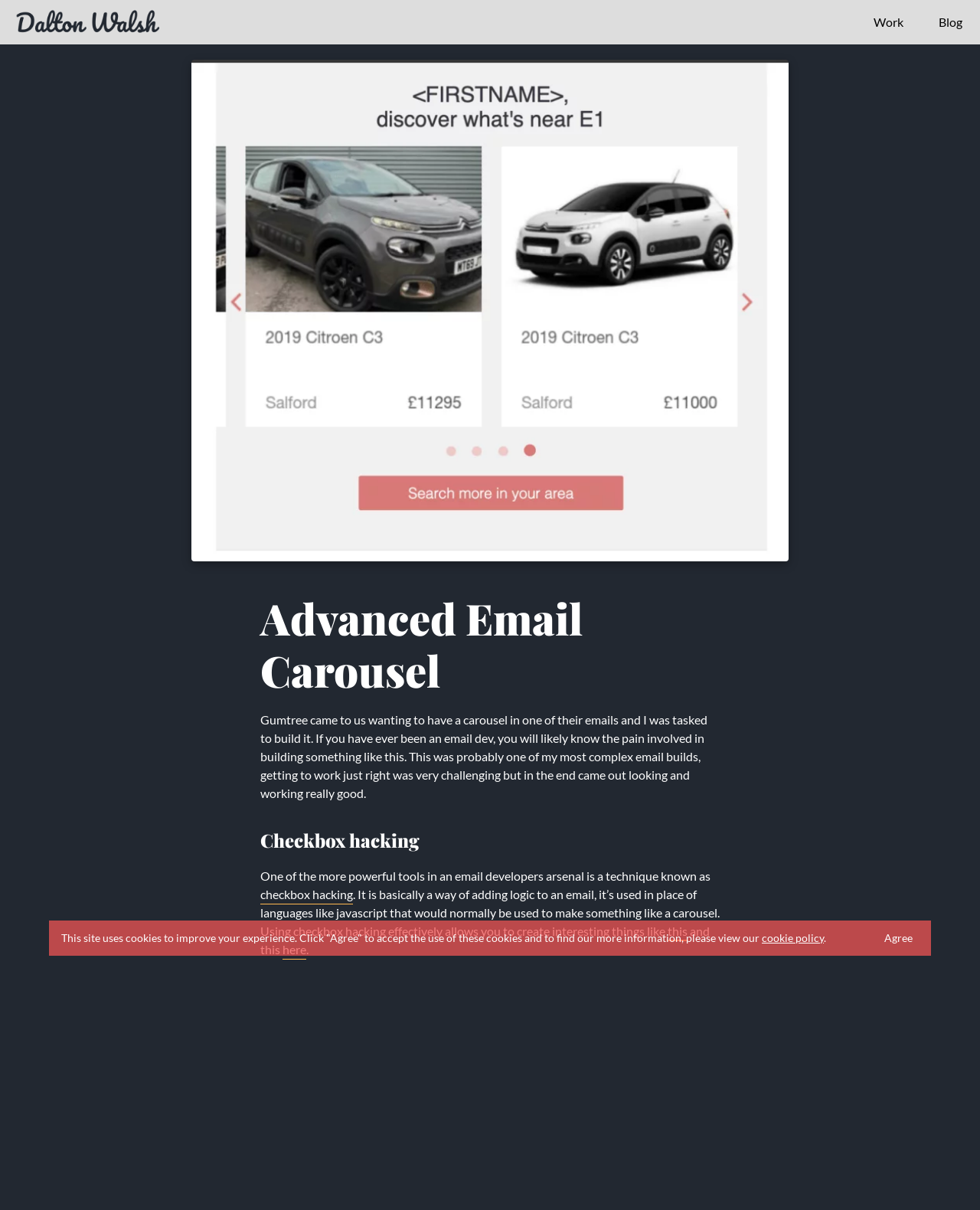Provide a thorough description of the webpage you see.

The webpage is a blog post titled "Advanced Email Carousel" by Dalton Walsh. At the top left corner, there is a logo of Dalton Walsh, which is a clickable link. On the top right corner, there are two links, "Work" and "Blog", placed side by side.

Below the top navigation, there is a cookie policy alert that spans across the page, with a button to "Accept cookies and close" on the right side. The alert text explains that the site uses cookies to improve the user's experience and provides a link to the cookie policy.

The main content of the page is divided into sections. The first section has a heading "Screenshot of gumtree carousel in an email" and features an image of a carousel in an email. Below the image, there is a heading "Advanced Email Carousel" and a paragraph of text that describes the project, which was building a carousel for a Gumtree email. The text explains the challenges of building such a complex email and how it was accomplished.

The next section has a heading "Checkbox hacking" and discusses a technique used in email development to add logic to an email. The text explains how checkbox hacking was used to create the carousel and provides links to examples of its use. The section also mentions the challenges of getting the carousel to work on different browsers.

Overall, the webpage is a blog post that showcases the author's work on building an advanced CSS carousel for a Gumtree email and shares their experience with checkbox hacking.